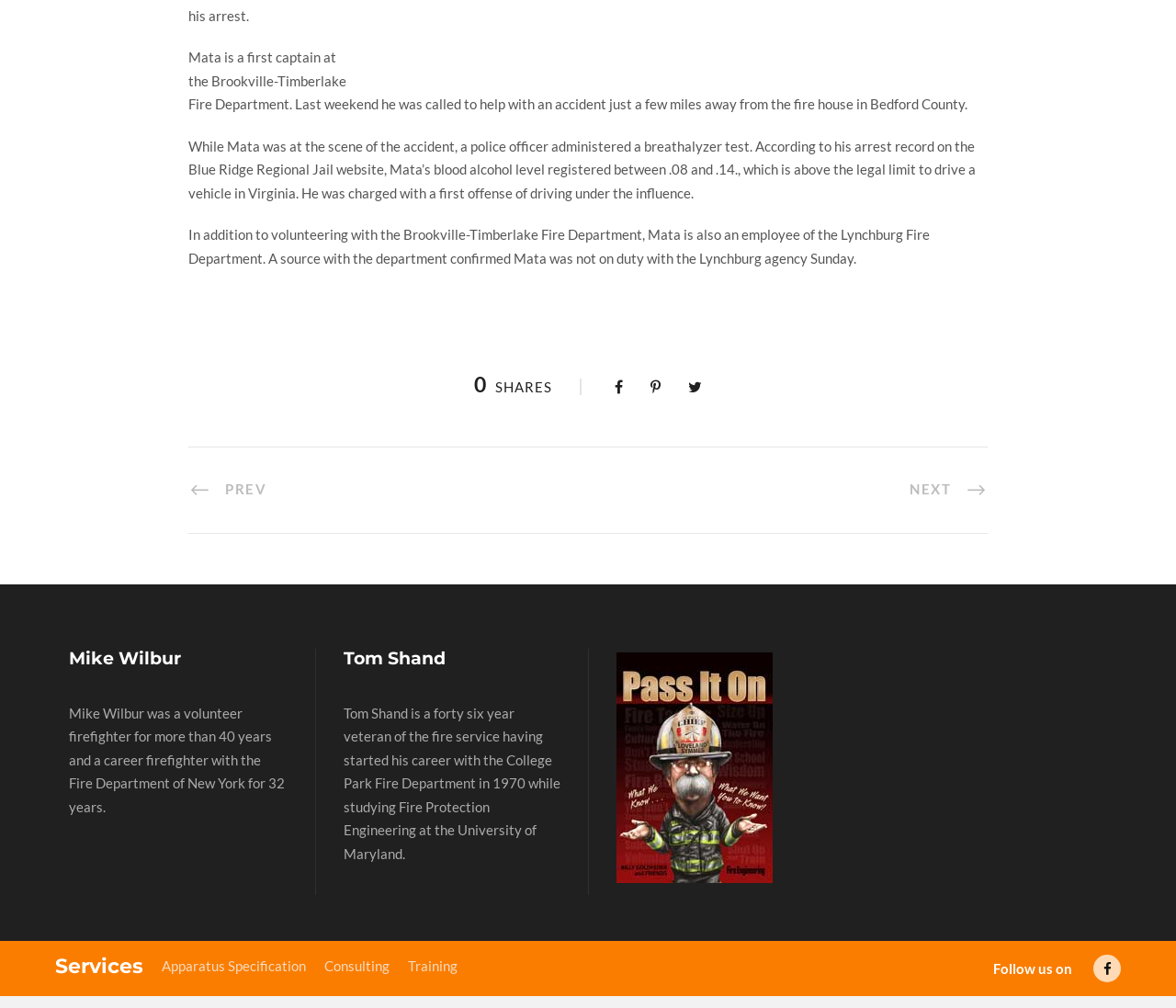Locate the bounding box coordinates of the UI element described by: "Apparatus Specification". The bounding box coordinates should consist of four float numbers between 0 and 1, i.e., [left, top, right, bottom].

[0.138, 0.949, 0.26, 0.966]